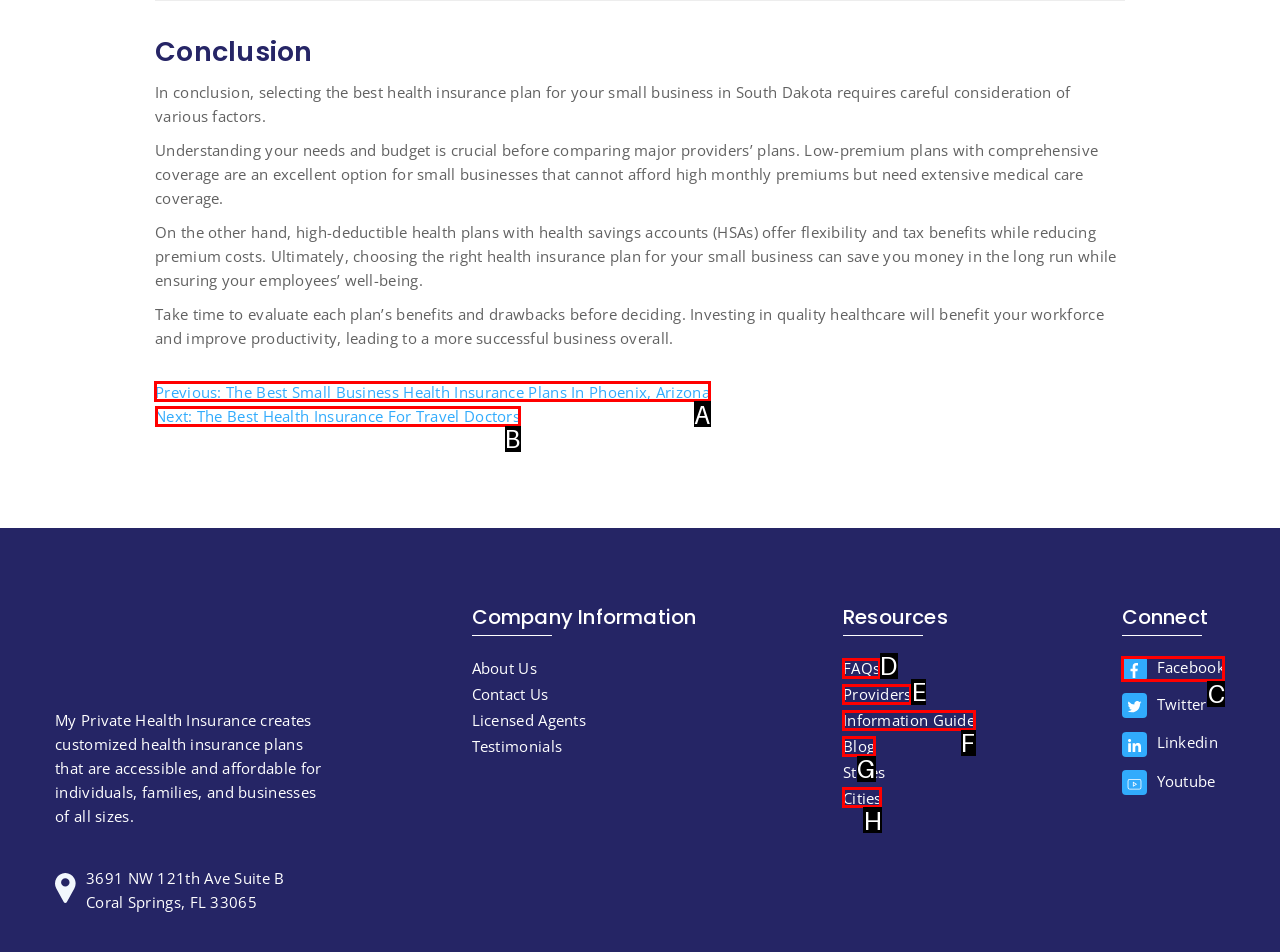Point out the UI element to be clicked for this instruction: Click on 'Previous: The Best Small Business Health Insurance Plans In Phoenix, Arizona'. Provide the answer as the letter of the chosen element.

A